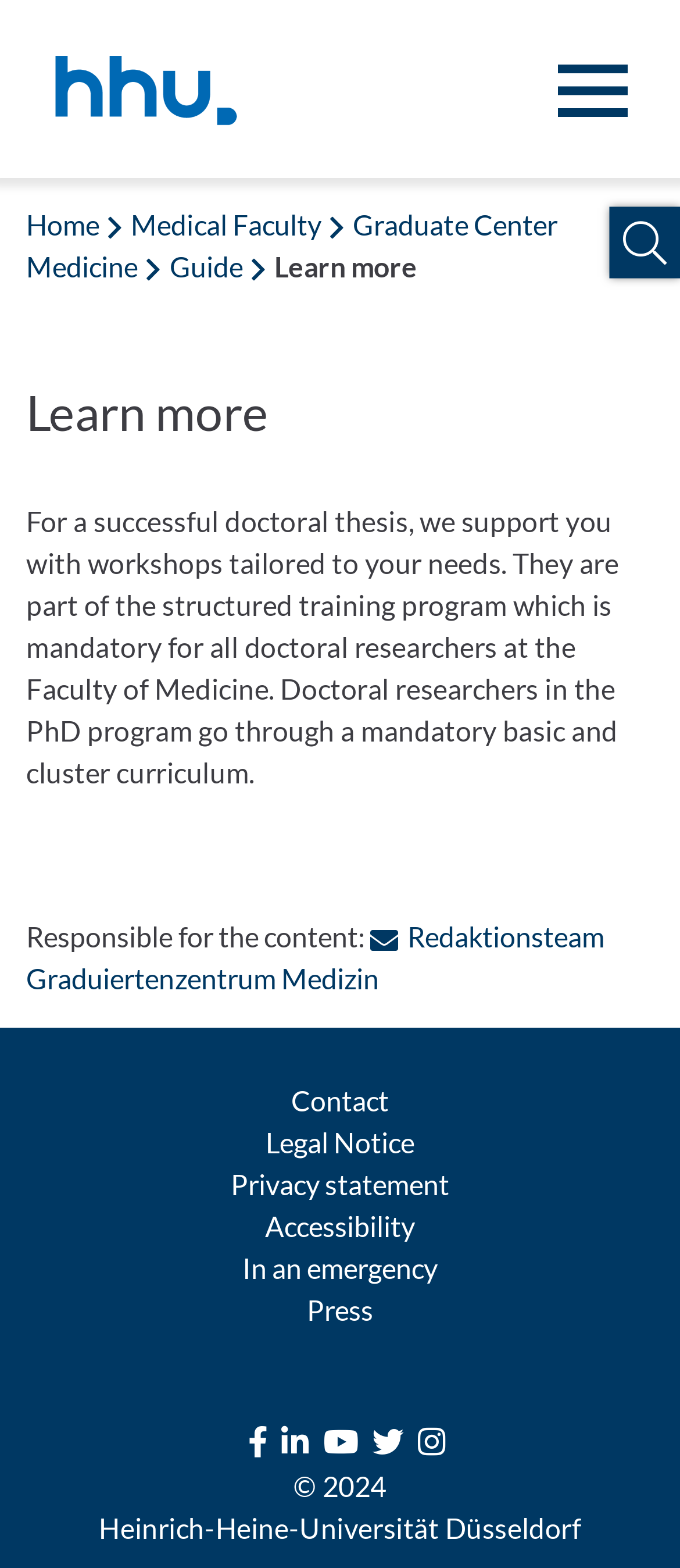Could you specify the bounding box coordinates for the clickable section to complete the following instruction: "Go to the home page"?

[0.038, 0.132, 0.146, 0.154]